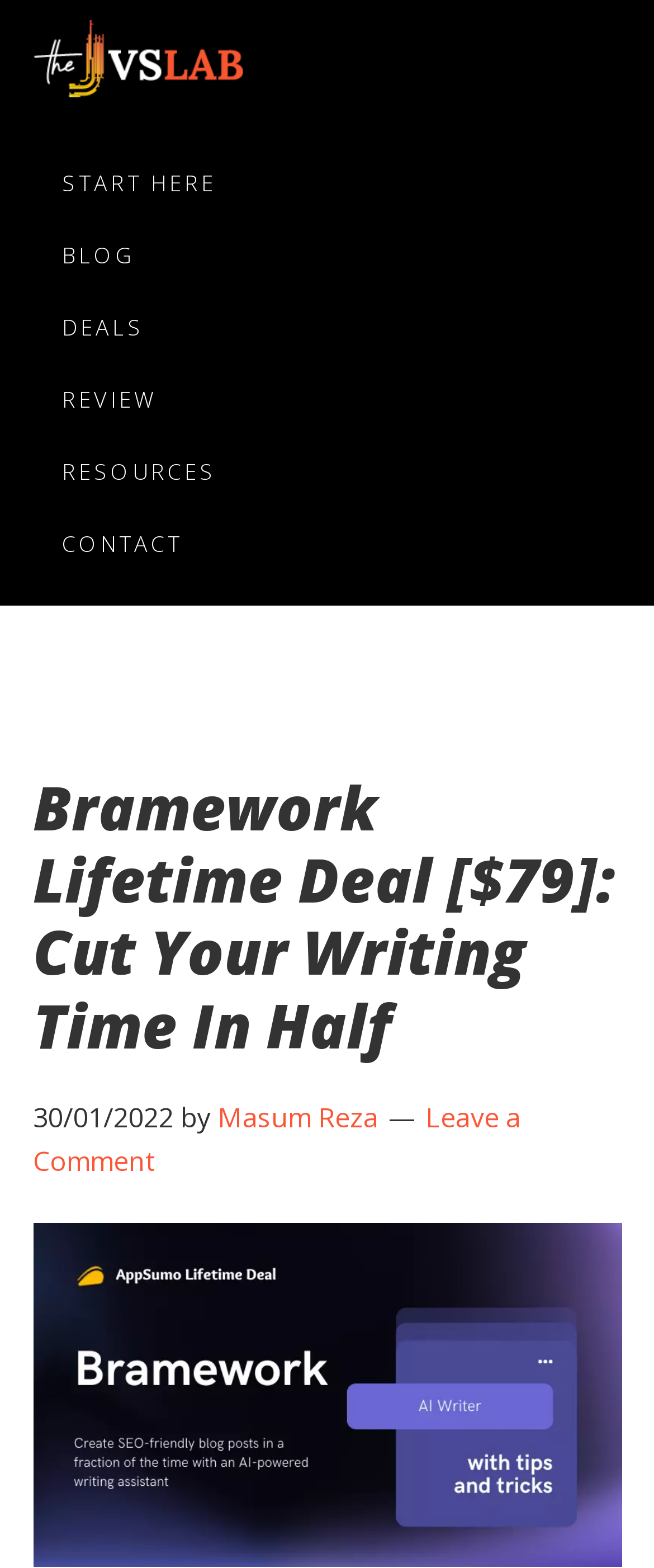Bounding box coordinates are specified in the format (top-left x, top-left y, bottom-right x, bottom-right y). All values are floating point numbers bounded between 0 and 1. Please provide the bounding box coordinate of the region this sentence describes: Leave a Comment

[0.05, 0.701, 0.796, 0.752]